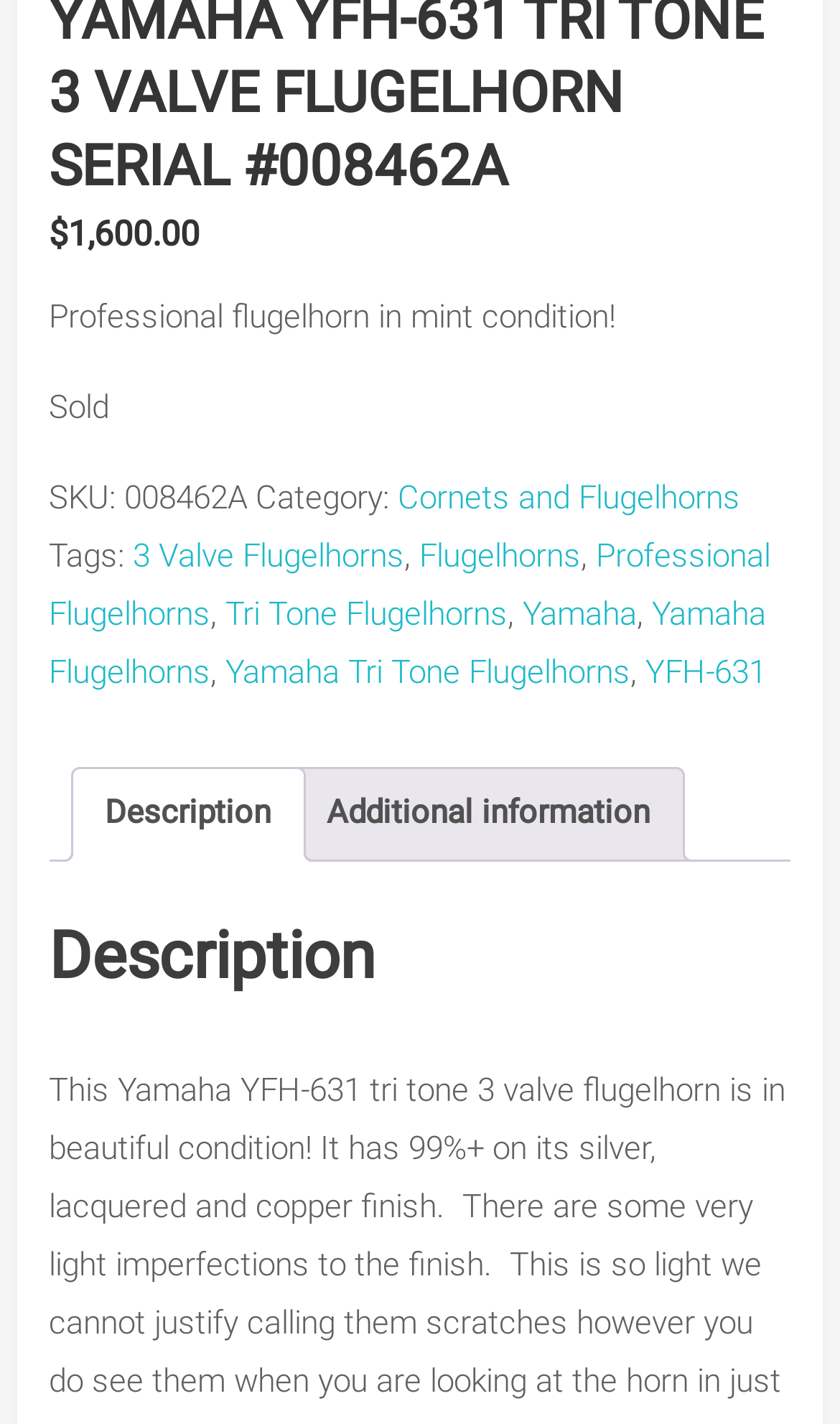What is the condition of the flugelhorn?
Refer to the image and provide a one-word or short phrase answer.

Mint condition